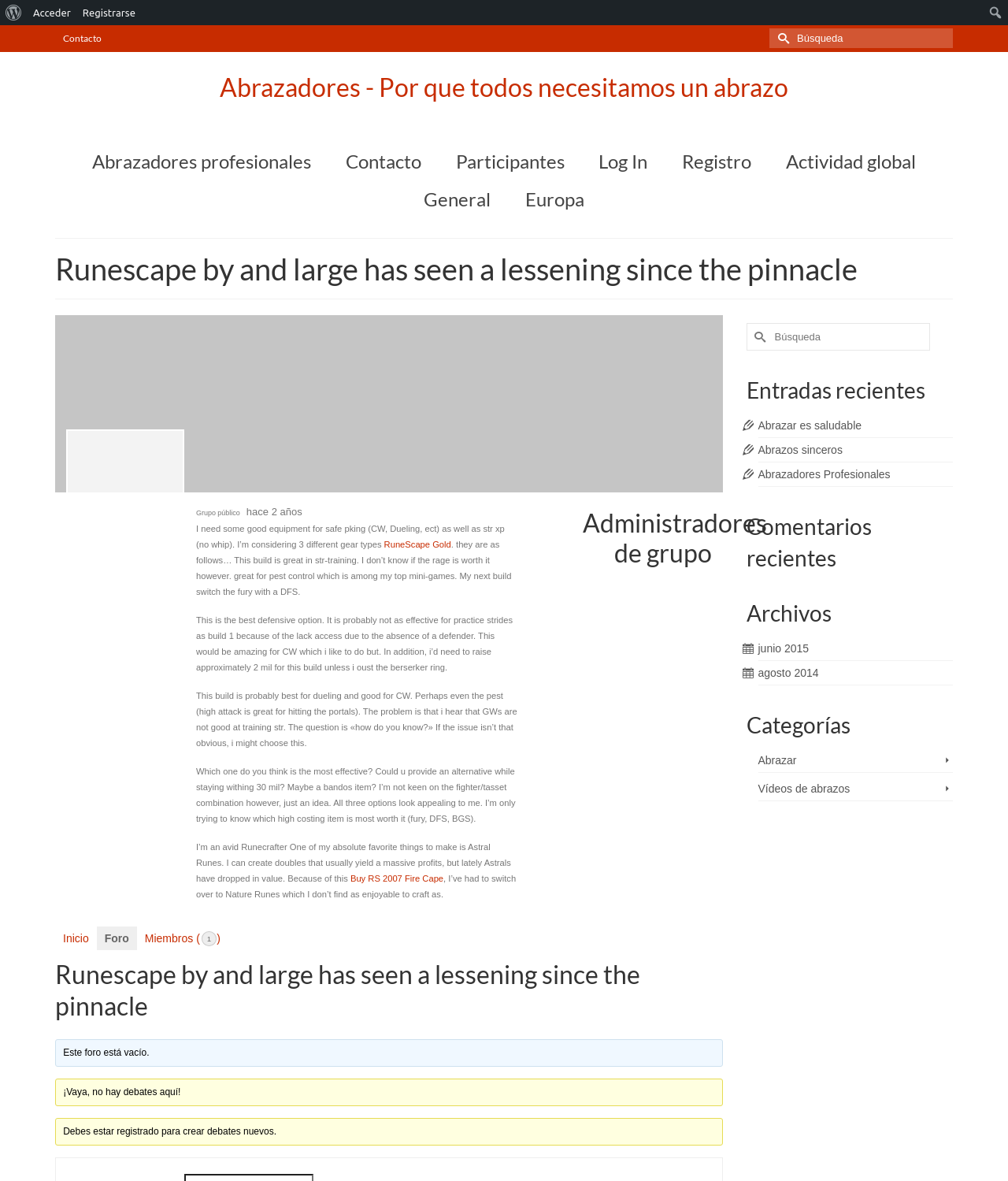Create a detailed narrative describing the layout and content of the webpage.

This webpage appears to be a community forum or social network focused on hugging and abrazos (a Spanish term for hugs). The page has a vertical menu on the top right corner with several options, including "Acerca de WordPress", "Acceder", "Registrarse", and a search bar. Below the menu, there are several links, including "Contacto", "Abrazadores - Por que todos necesitamos un abrazo", and "Abrazadores profesionales".

The main content area is divided into several sections. The first section has a heading "Runescape by and large has seen a lessening since the pinnacle" and contains a group of links and text related to the online game Runescape. There is also an image of a logotipo (logo) and several paragraphs of text discussing equipment and strategies for the game.

Below this section, there is a navigation menu labeled "Navegación principal del grupo" with links to "Inicio", "Foro", and "Miembros (1)". The next section has a heading "Runescape by and large has seen a lessening since the pinnacle" again, but this time it appears to be a forum or discussion area with no posts or content.

On the right side of the page, there is a complementary section with a search bar and several headings, including "Entradas recientes", "Comentarios recientes", "Archivos", and "Categorías". Each of these headings has several links to related content, such as articles or videos about hugging and abrazos.

At the very bottom of the page, there is a "To Top" button that allows users to quickly scroll back to the top of the page. Overall, the webpage appears to be a community forum or social network focused on hugging and abrazos, with a mix of content related to the online game Runescape and general discussions about hugging.